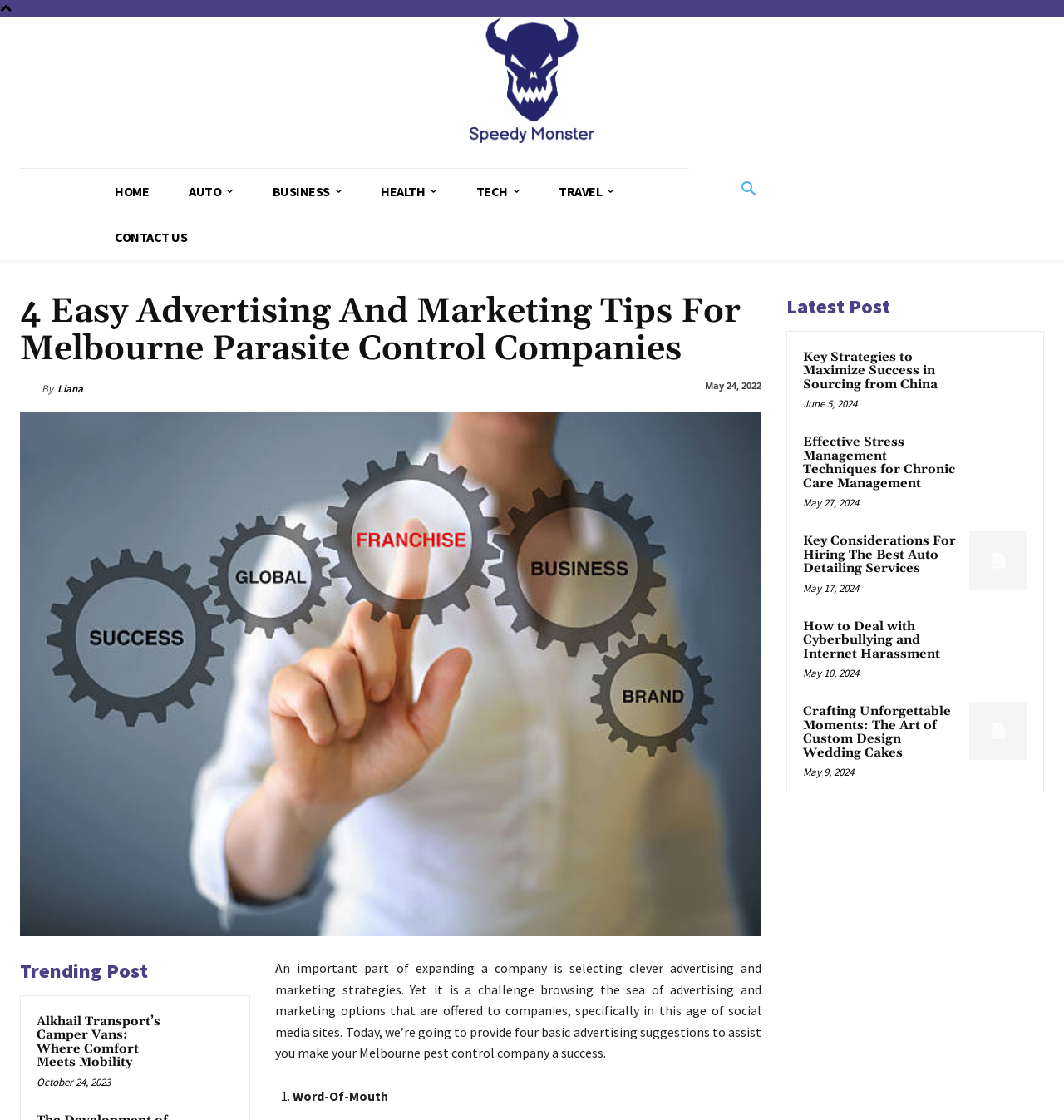Find the headline of the webpage and generate its text content.

4 Easy Advertising And Marketing Tips For Melbourne Parasite Control Companies